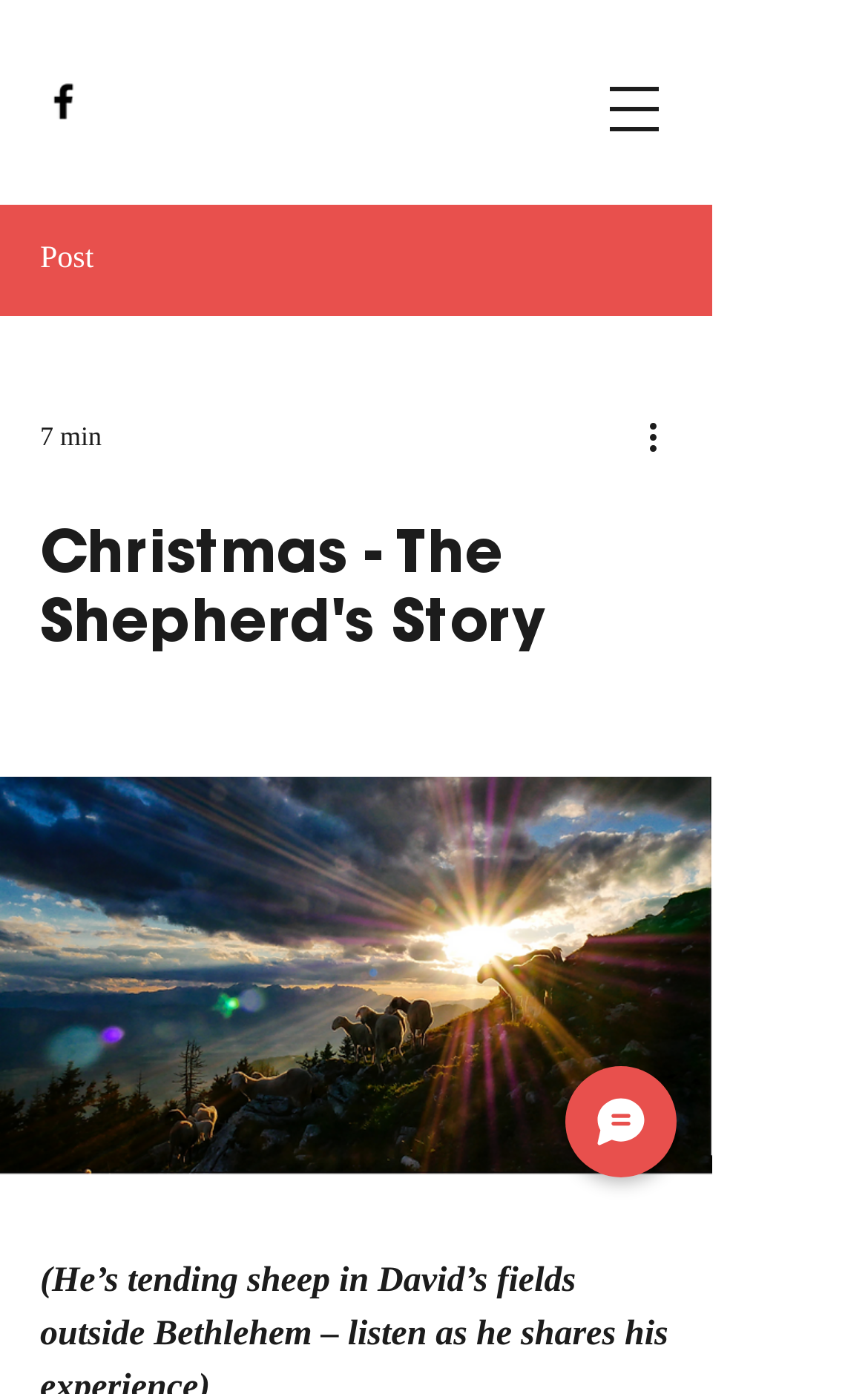Provide a one-word or short-phrase response to the question:
What is the duration of the post?

7 min